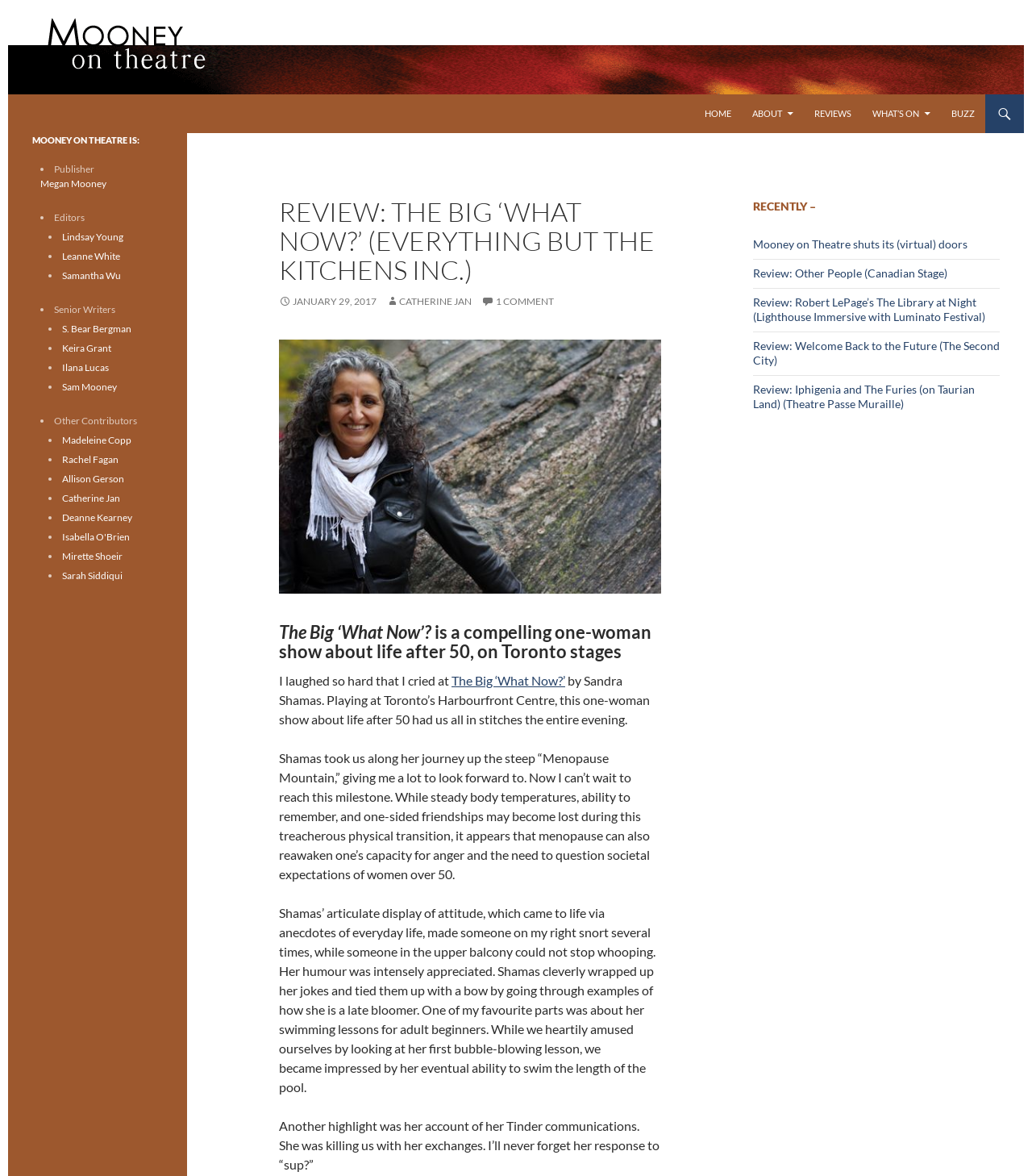Identify the bounding box coordinates of the area that should be clicked in order to complete the given instruction: "view recent news". The bounding box coordinates should be four float numbers between 0 and 1, i.e., [left, top, right, bottom].

None